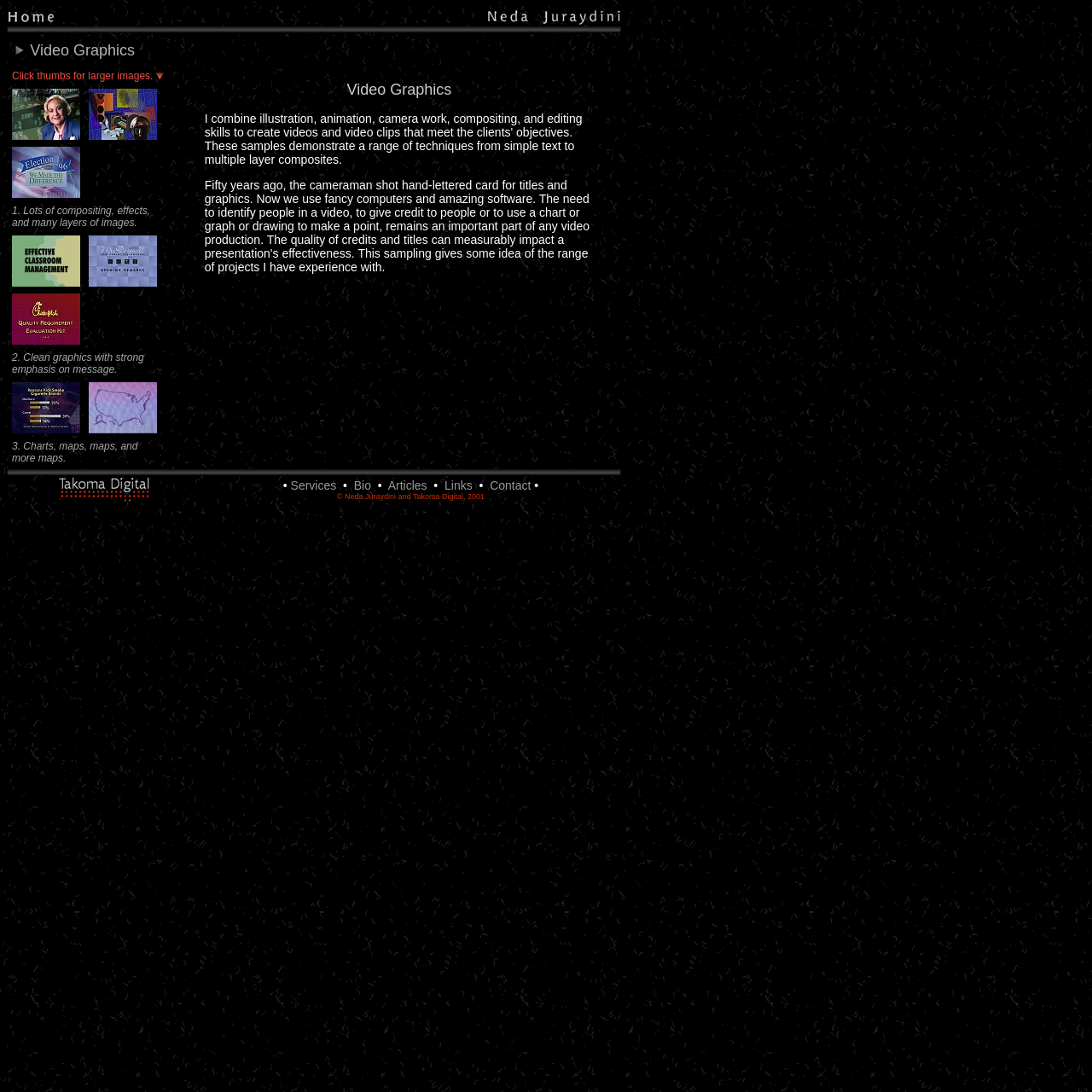Provide an in-depth caption for the elements present on the webpage.

The webpage is about Neda Juraydini, a professional in video graphics. At the top, there is a navigation menu with a "Home" link accompanied by an image, and a ">>" image. Below the navigation menu, there is a section that showcases Neda's video graphics work. This section is divided into two parts. The left part has a "Play Video Graphics" link with a "Play" image, and a "Click thumbs for larger images" text with a "(below)" image. The right part has a list of projects, including NFTE EDS AFSCME, AFT McDonnell Chick-Fil-A, and charts, maps, and more maps. Each project has a link and an accompanying image.

Below the video graphics section, there is a paragraph that describes Neda's video graphics skills and experience. The paragraph is divided into two columns, with the left column having a heading "Video Graphics" and the right column having the descriptive text.

At the bottom of the page, there is a footer section with a ">>" image, followed by a "Takoma Digital" link with an image, and a list of links to other pages, including Services, Bio, Articles, Links, and Contact. The footer section also has a copyright notice "© Neda Juraydini and Takoma Digital, 2001".